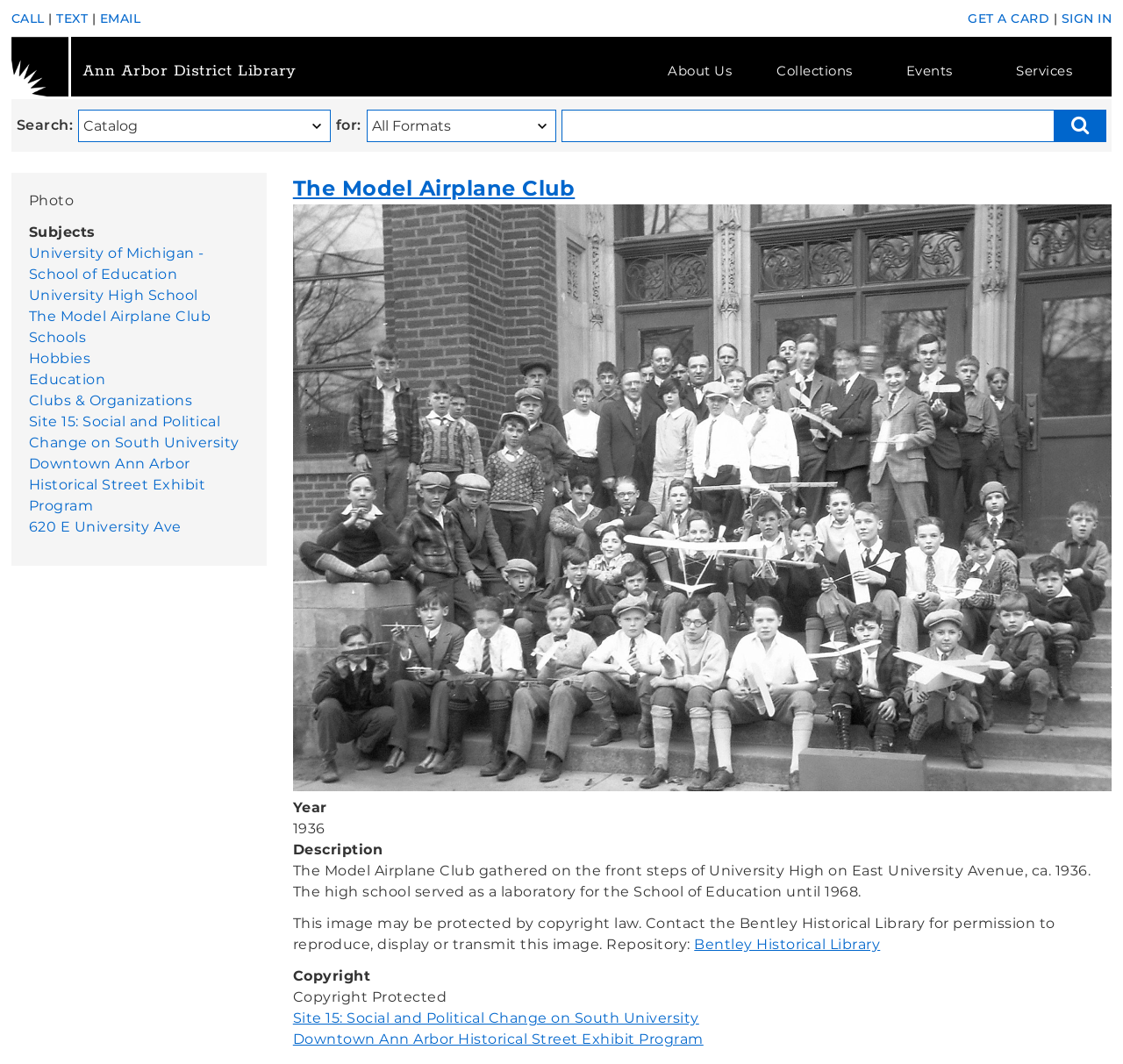Summarize the webpage in an elaborate manner.

The webpage is about the Model Airplane Club, with a focus on a specific image from 1936. At the top of the page, there is a navigation menu with links to the main content, including "About Us", "Collections", "Events", and "Services". Below this, there is a search bar with a dropdown menu and a submit button.

The main content of the page is divided into two sections. On the left side, there is a list of links to related topics, including "University of Michigan - School of Education", "University High School", and "Hobbies". On the right side, there is a large image of the Model Airplane Club, with a caption describing the image and its context. The caption includes information about the image's copyright and a link to the Bentley Historical Library.

Above the image, there is a heading with the title "The Model Airplane Club" and a link to the same title. Below the image, there is a block of text describing the image, including the year it was taken and the location. There are also links to related resources, including "Site 15: Social and Political Change on South University" and "Downtown Ann Arbor Historical Street Exhibit Program".

At the very bottom of the page, there are several links to additional resources, including "Copyright Protected" and "Photo". Overall, the page is focused on providing information about the Model Airplane Club and its history, with a emphasis on the image and its context.